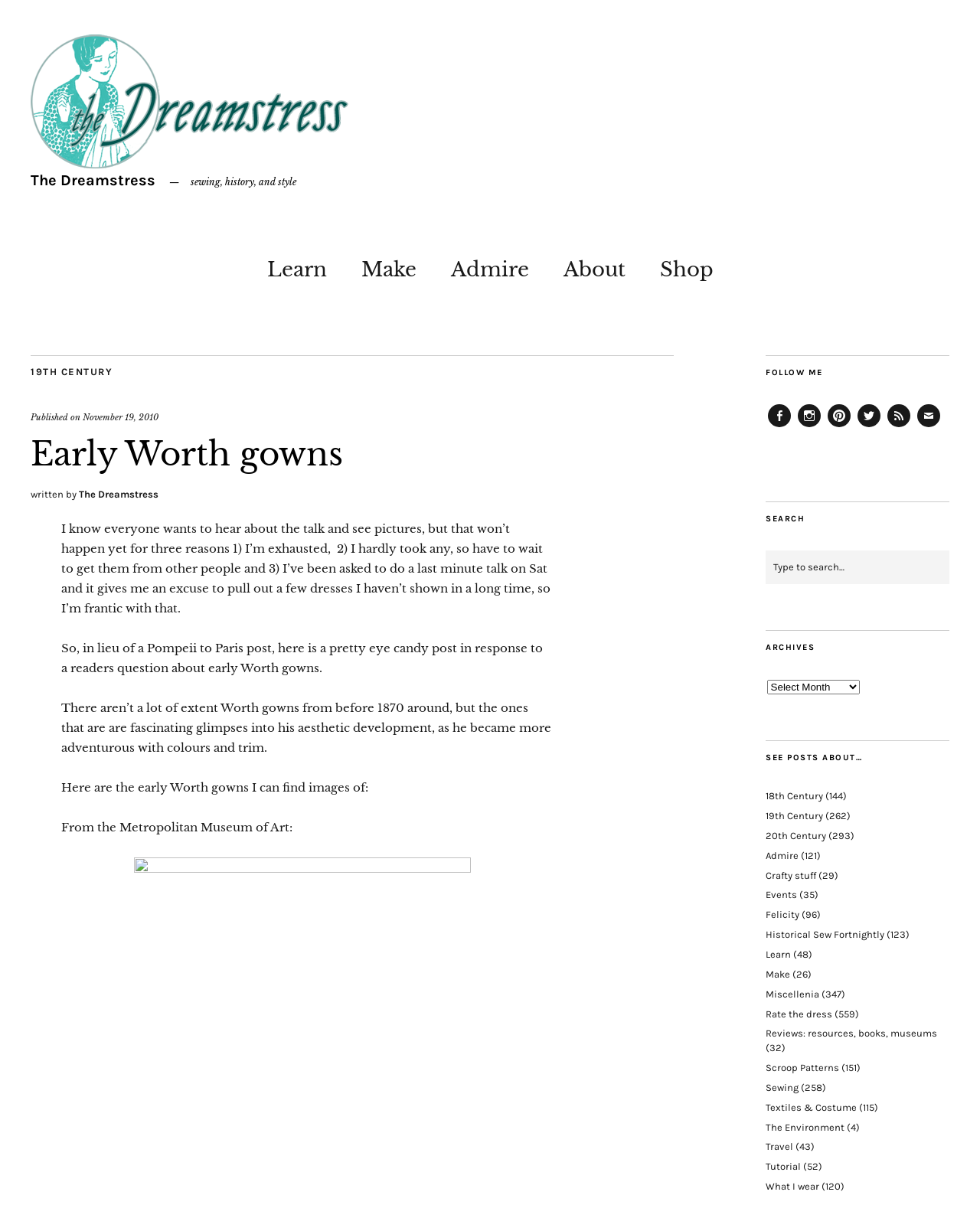What is the name of the blog?
Look at the image and answer with only one word or phrase.

The Dreamstress